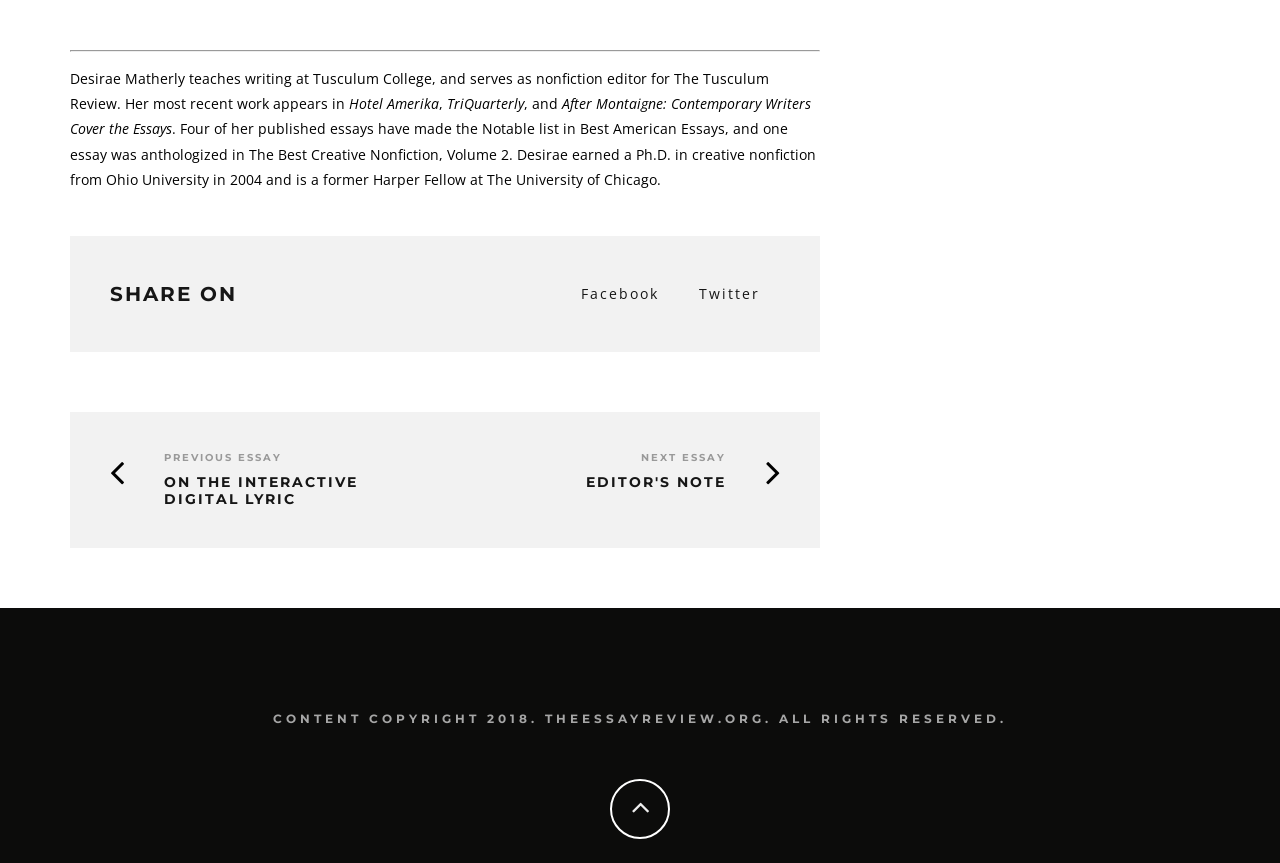Given the description of a UI element: "Previous Essay", identify the bounding box coordinates of the matching element in the webpage screenshot.

[0.128, 0.523, 0.22, 0.538]